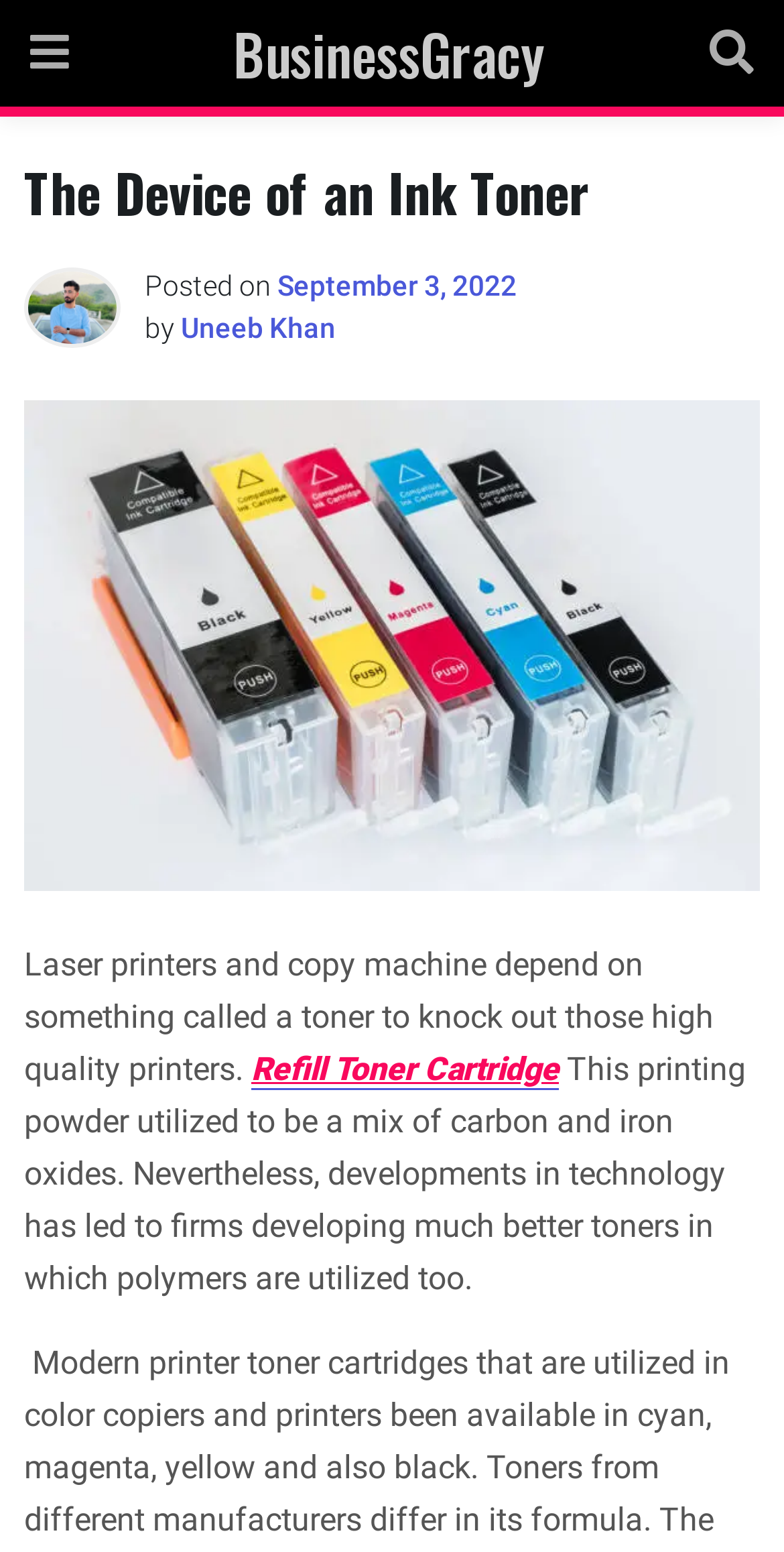What is the purpose of toner in printing?
Give a detailed response to the question by analyzing the screenshot.

The webpage explains that toner is used to produce high-quality prints in laser printers and copy machines, suggesting that its primary purpose is to facilitate high-quality printing.